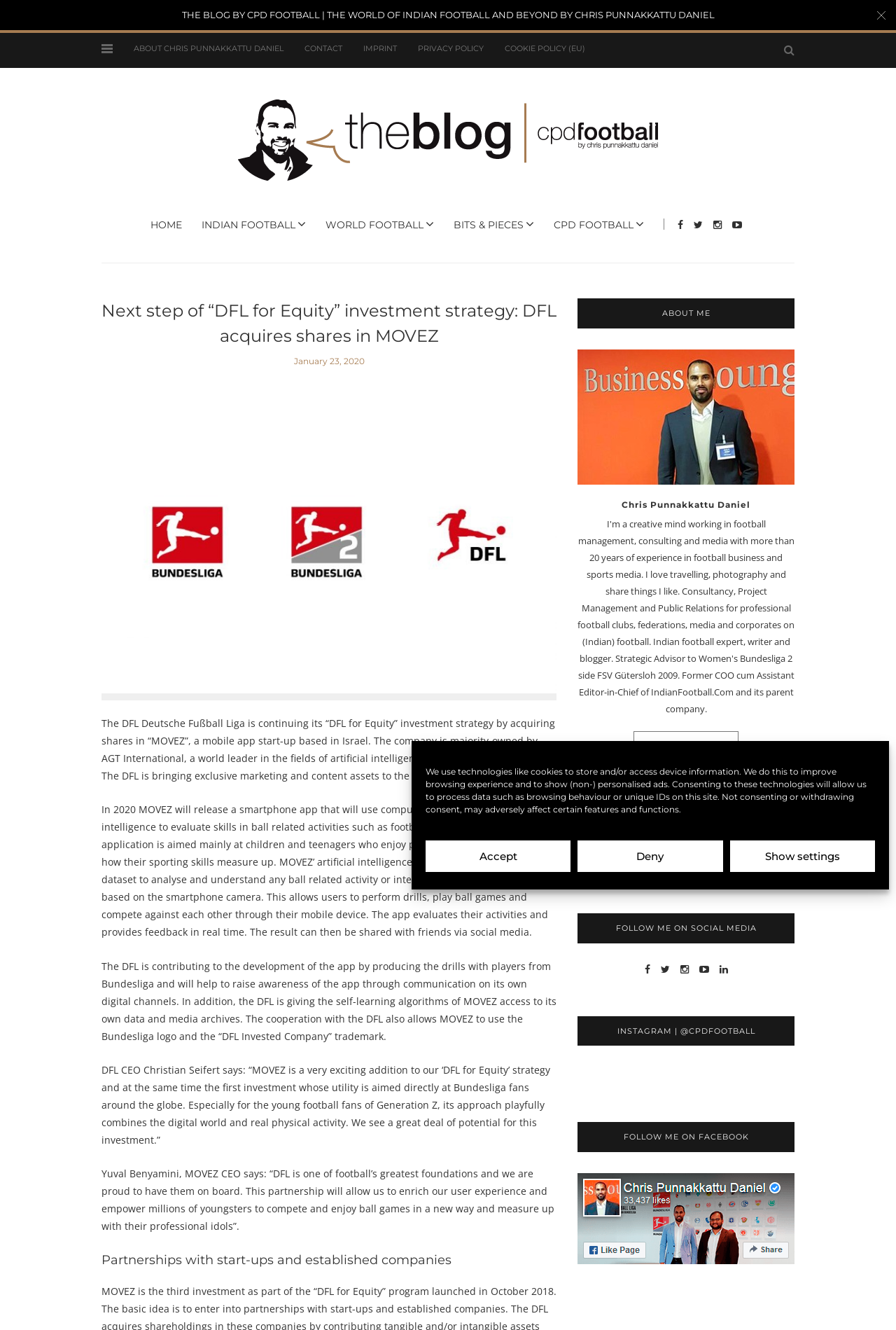Identify the bounding box coordinates of the clickable section necessary to follow the following instruction: "Click the 'HOME' link". The coordinates should be presented as four float numbers from 0 to 1, i.e., [left, top, right, bottom].

[0.168, 0.164, 0.203, 0.174]